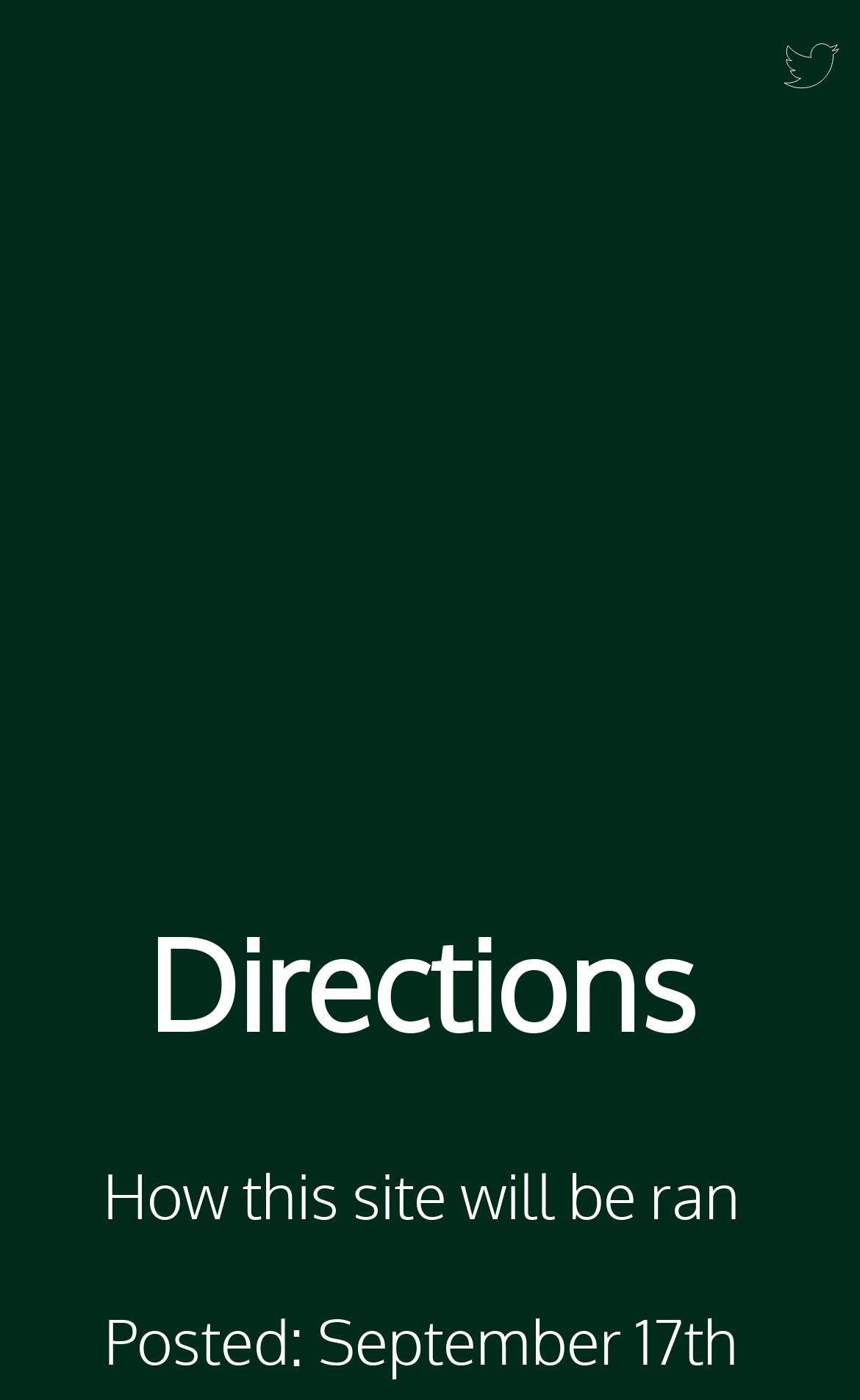How many images are in the homepage link?
Provide an in-depth answer to the question, covering all aspects.

The homepage link contains a series of images that are arranged horizontally. There are four images in total, each with a distinct bounding box coordinate. These images are likely to be part of the homepage link's design or layout.